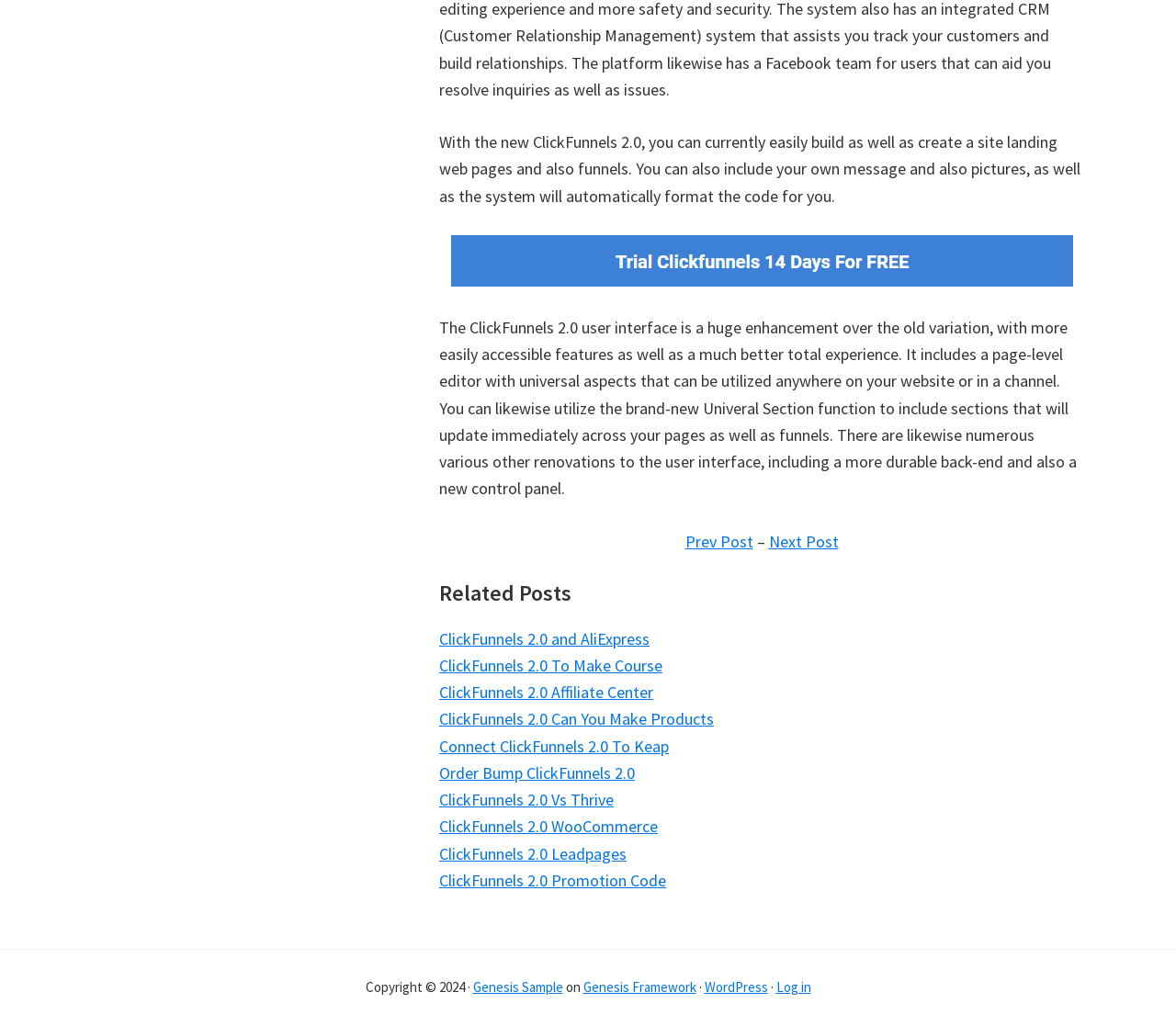Find the bounding box coordinates for the element that must be clicked to complete the instruction: "Click the 'Contact me' link". The coordinates should be four float numbers between 0 and 1, indicated as [left, top, right, bottom].

None